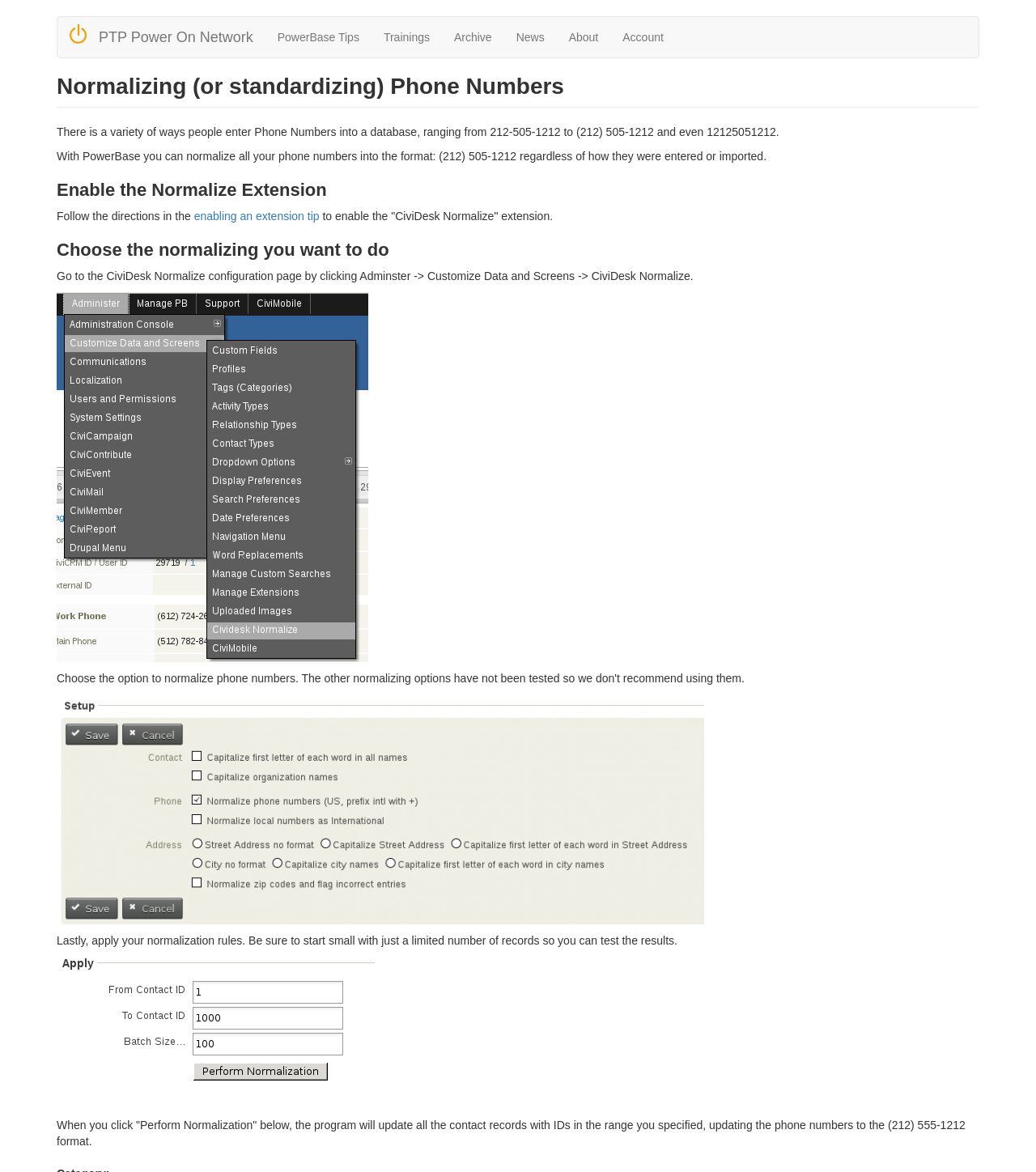Locate the bounding box coordinates of the UI element described by: "PowerBase Tips". Provide the coordinates as four float numbers between 0 and 1, formatted as [left, top, right, bottom].

[0.256, 0.015, 0.359, 0.049]